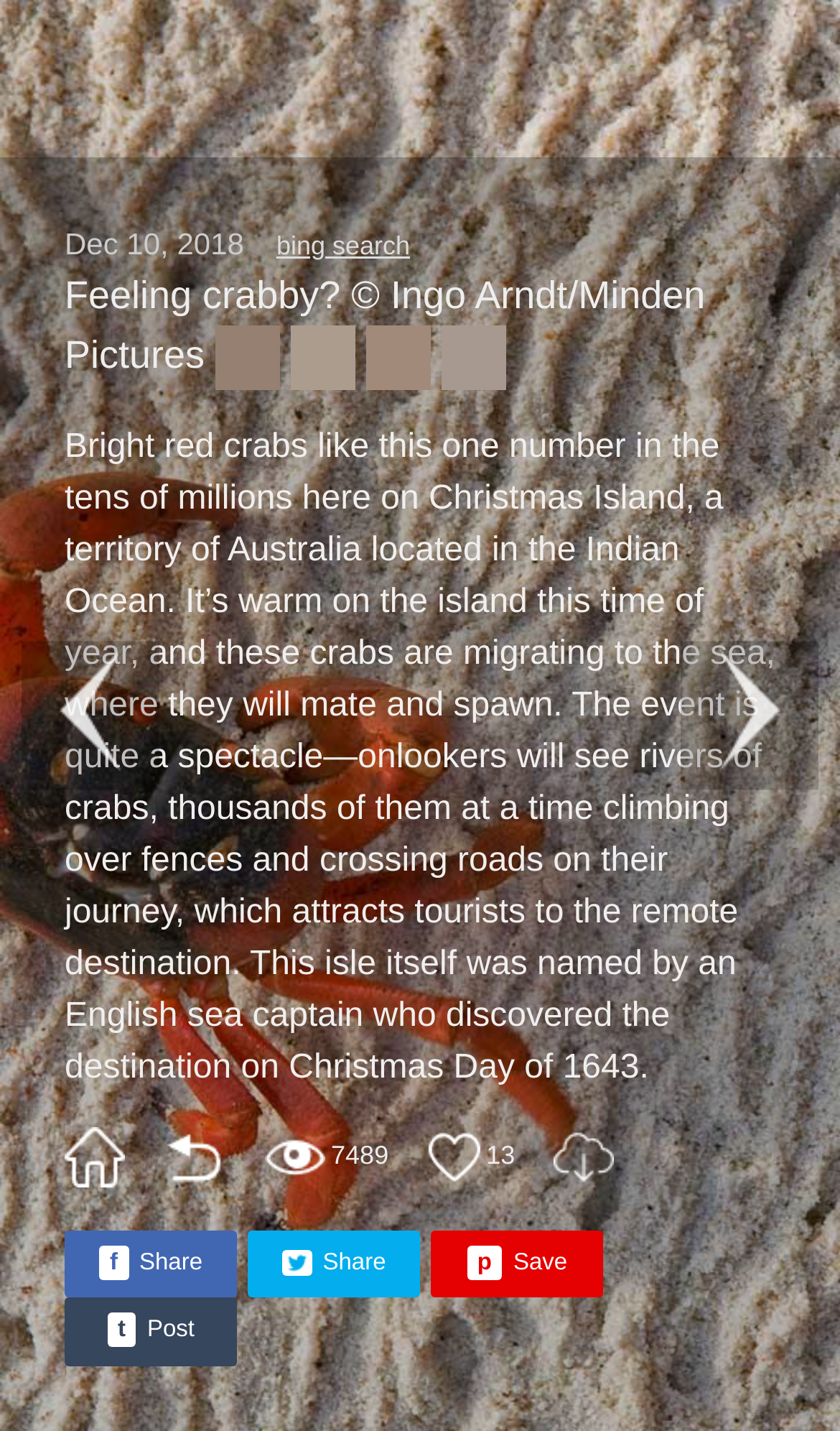Locate the bounding box coordinates of the clickable region to complete the following instruction: "Search on Bing."

[0.329, 0.161, 0.488, 0.182]